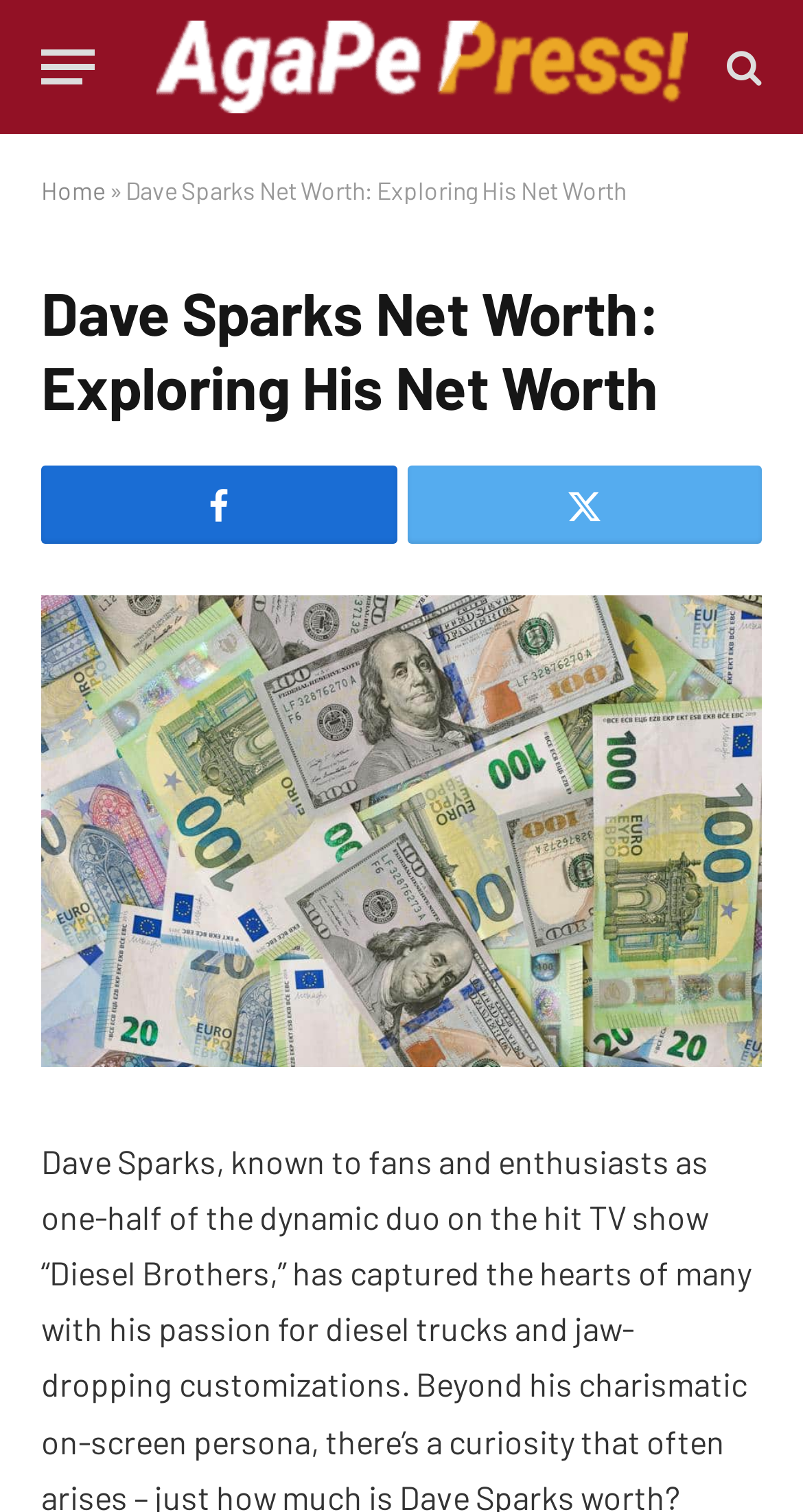Please find and report the primary heading text from the webpage.

Dave Sparks Net Worth: Exploring His Net Worth